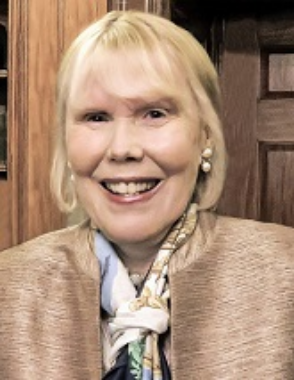From the image, can you give a detailed response to the question below:
What is the color of Faith Whittlesey's jacket?

The caption explicitly describes Faith Whittlesey as wearing a light-colored jacket, which suggests that the jacket is not dark or bold in color.